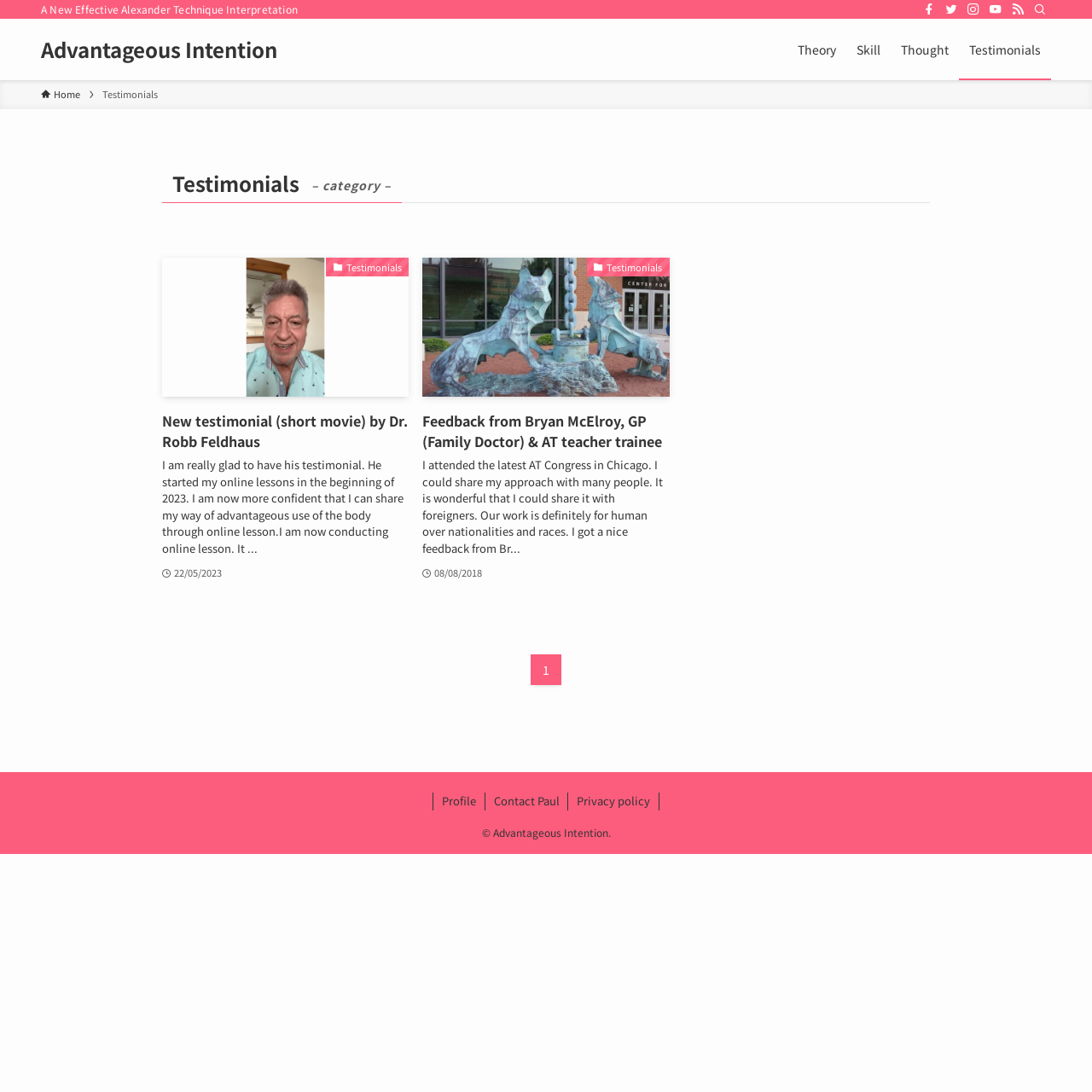Please specify the bounding box coordinates of the clickable region necessary for completing the following instruction: "Search for something". The coordinates must consist of four float numbers between 0 and 1, i.e., [left, top, right, bottom].

[0.942, 0.0, 0.962, 0.017]